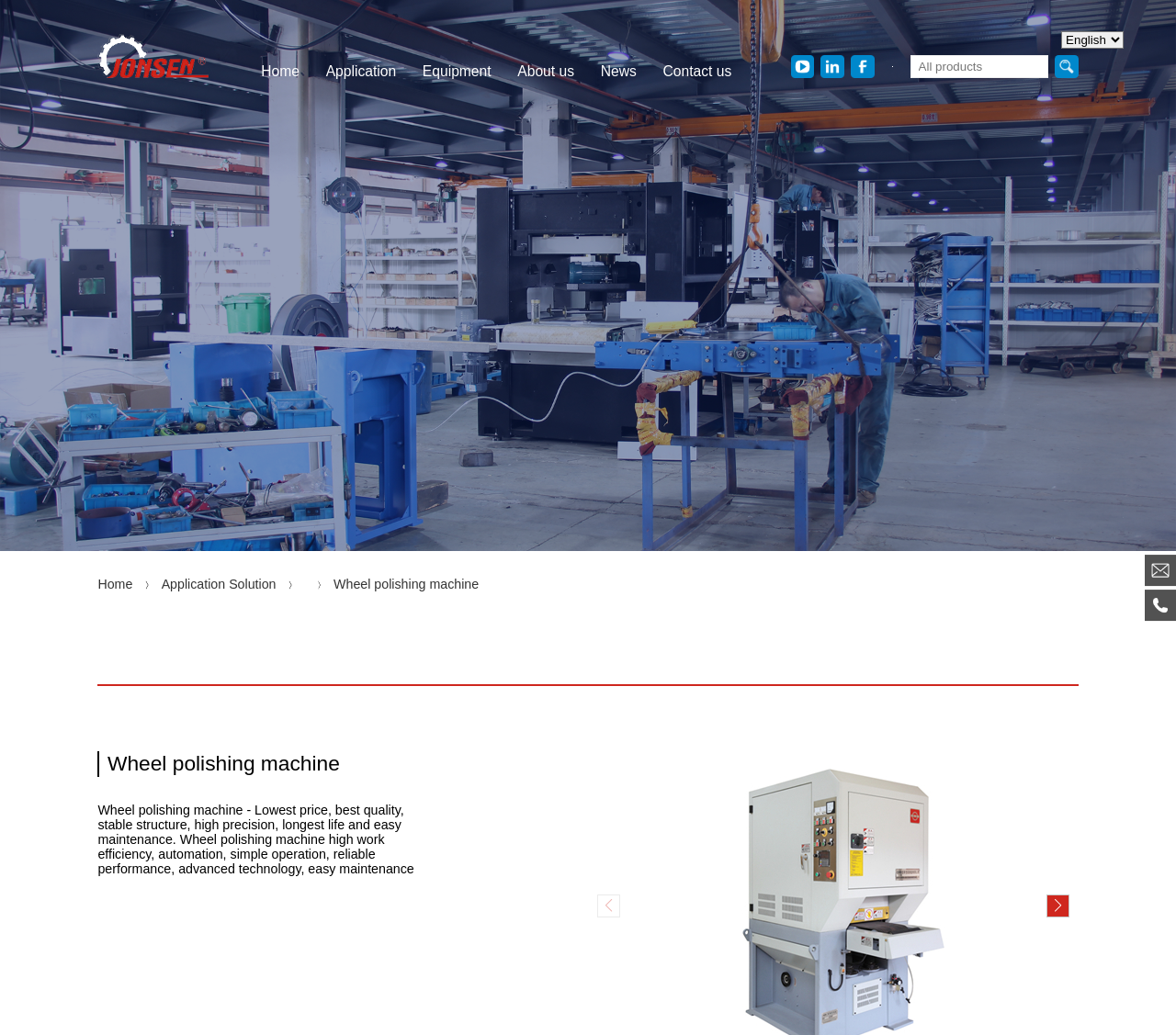Predict the bounding box coordinates of the area that should be clicked to accomplish the following instruction: "Go to the Wheel polishing machine page". The bounding box coordinates should consist of four float numbers between 0 and 1, i.e., [left, top, right, bottom].

[0.284, 0.558, 0.407, 0.573]